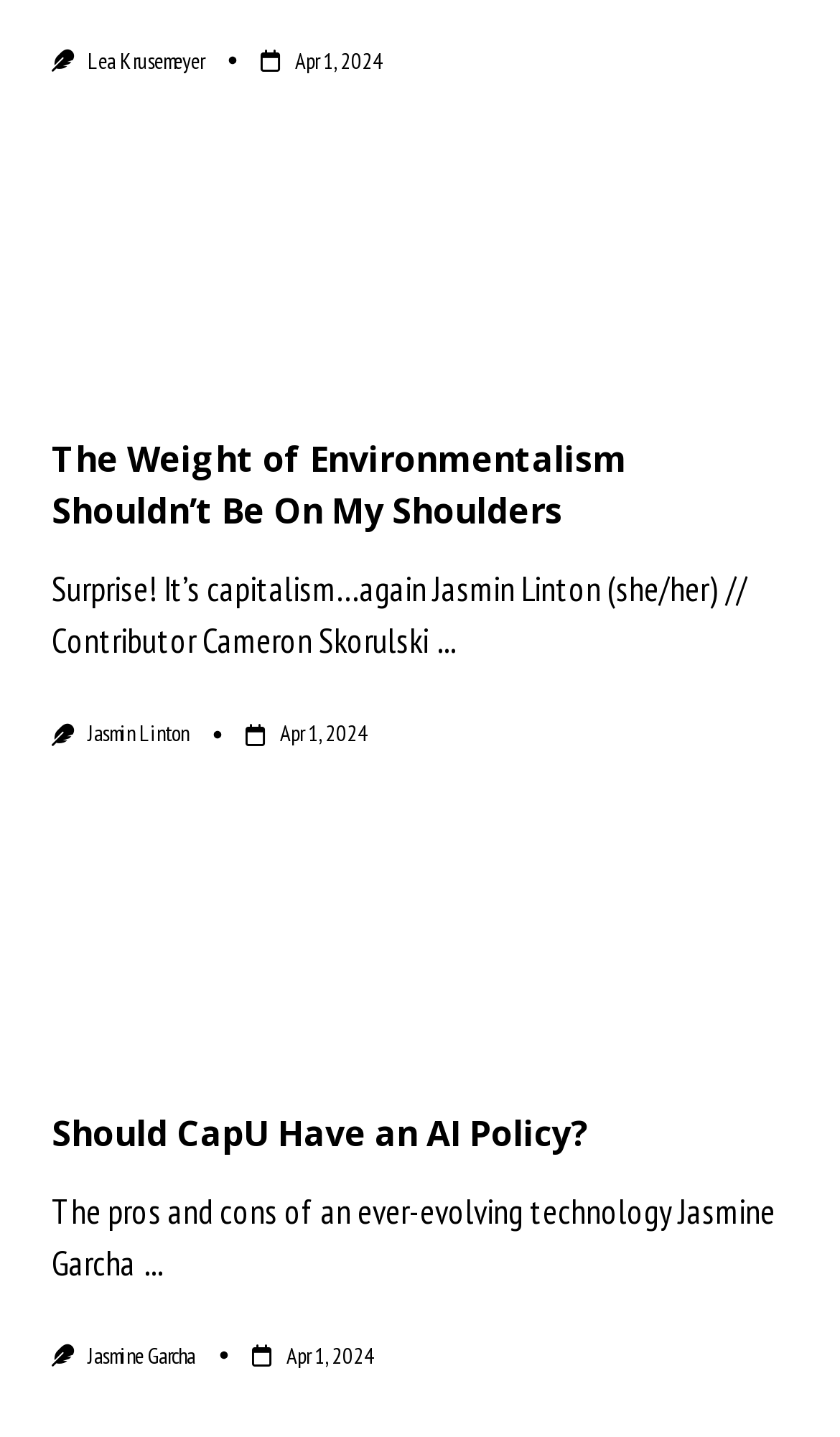Given the element description ..., identify the bounding box coordinates for the UI element on the webpage screenshot. The format should be (top-left x, top-left y, bottom-right x, bottom-right y), with values between 0 and 1.

[0.172, 0.863, 0.195, 0.893]